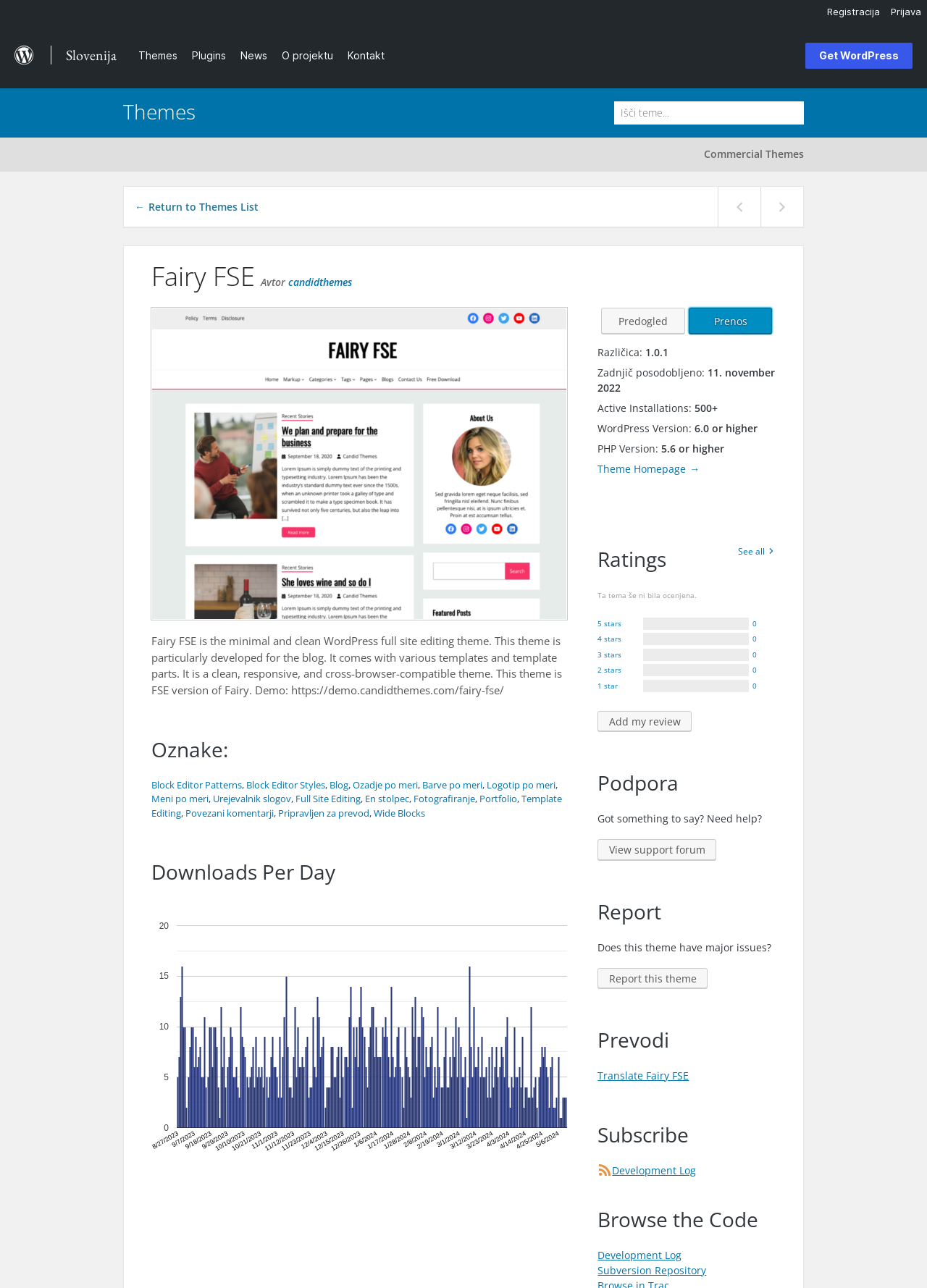Identify the bounding box coordinates of the region that should be clicked to execute the following instruction: "Click on the 'SELF' link".

None